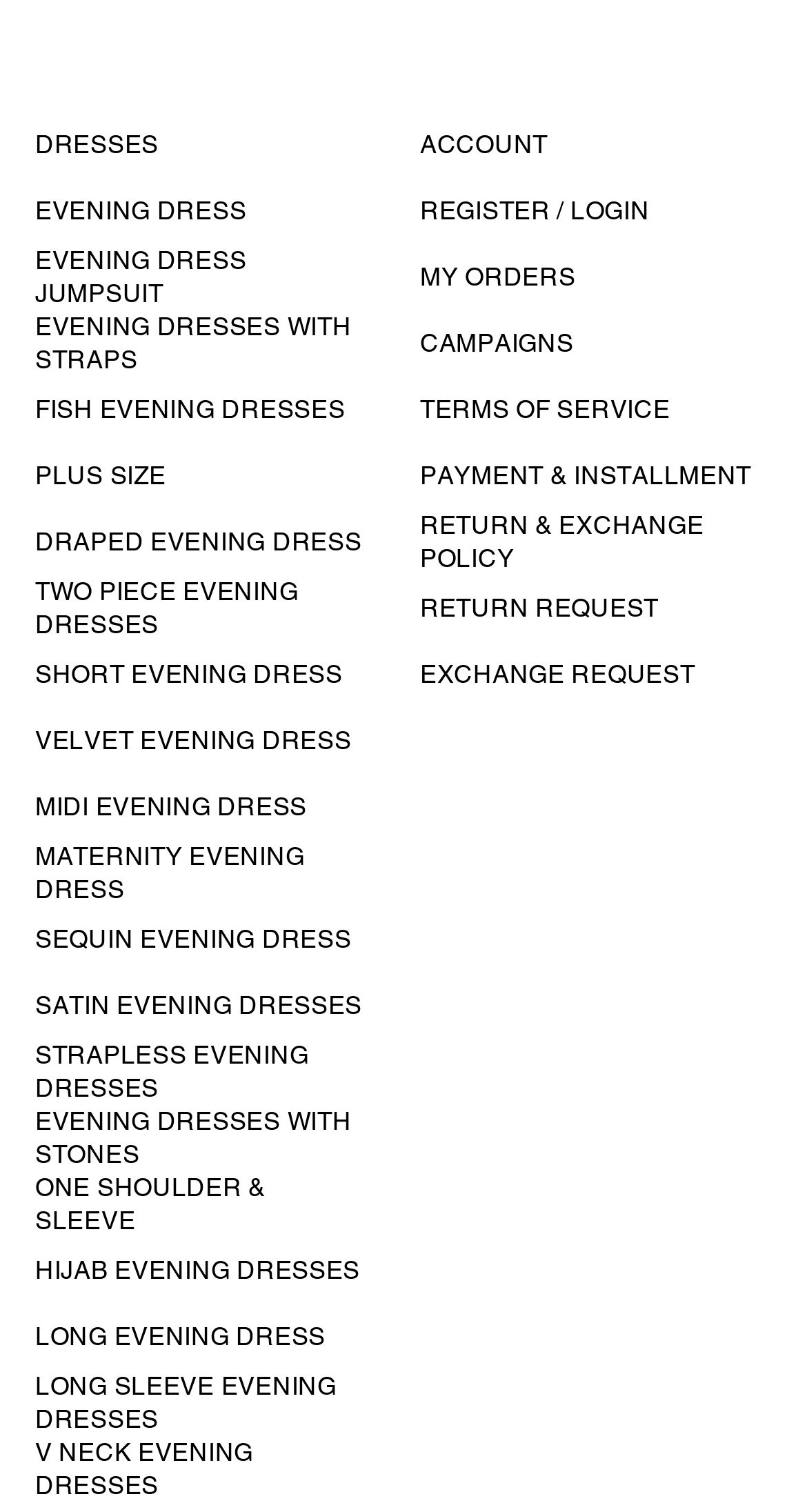Identify the bounding box coordinates for the UI element that matches this description: "Evening Dress".

[0.044, 0.118, 0.305, 0.162]